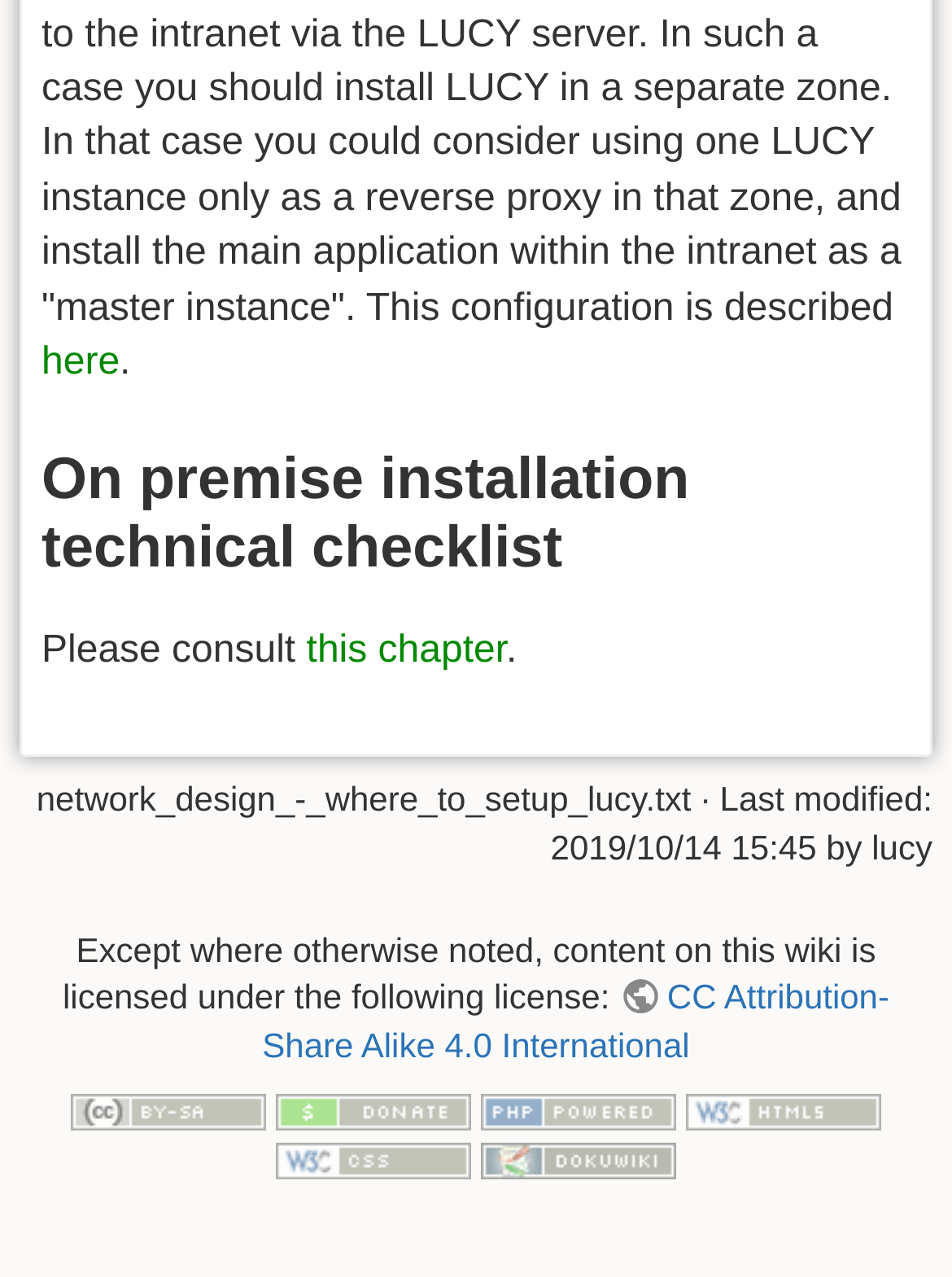Identify the bounding box coordinates for the UI element described as: "APTC Videos".

None